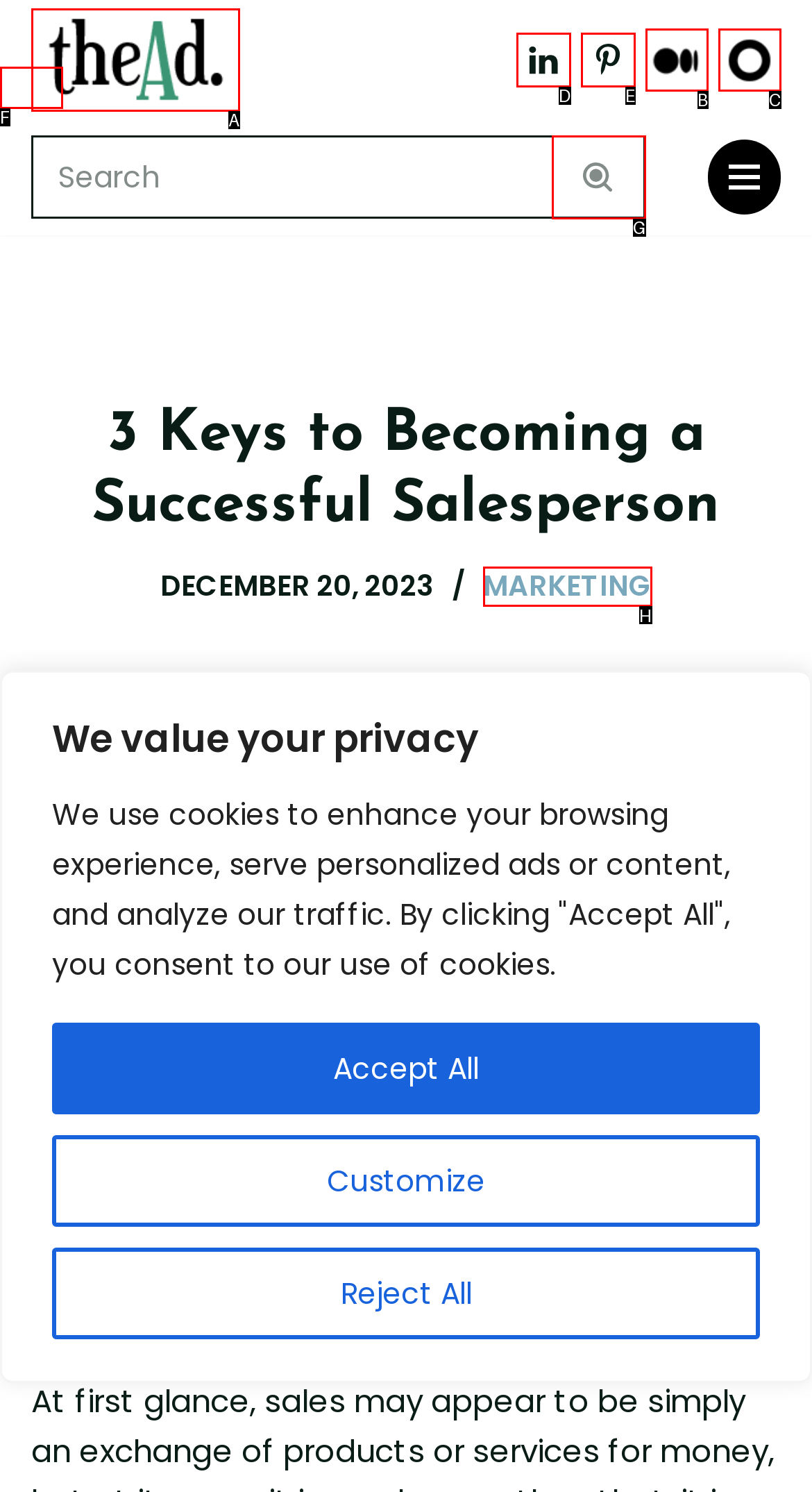Choose the letter that best represents the description: parent_node: Search for... aria-label="Search". Answer with the letter of the selected choice directly.

G